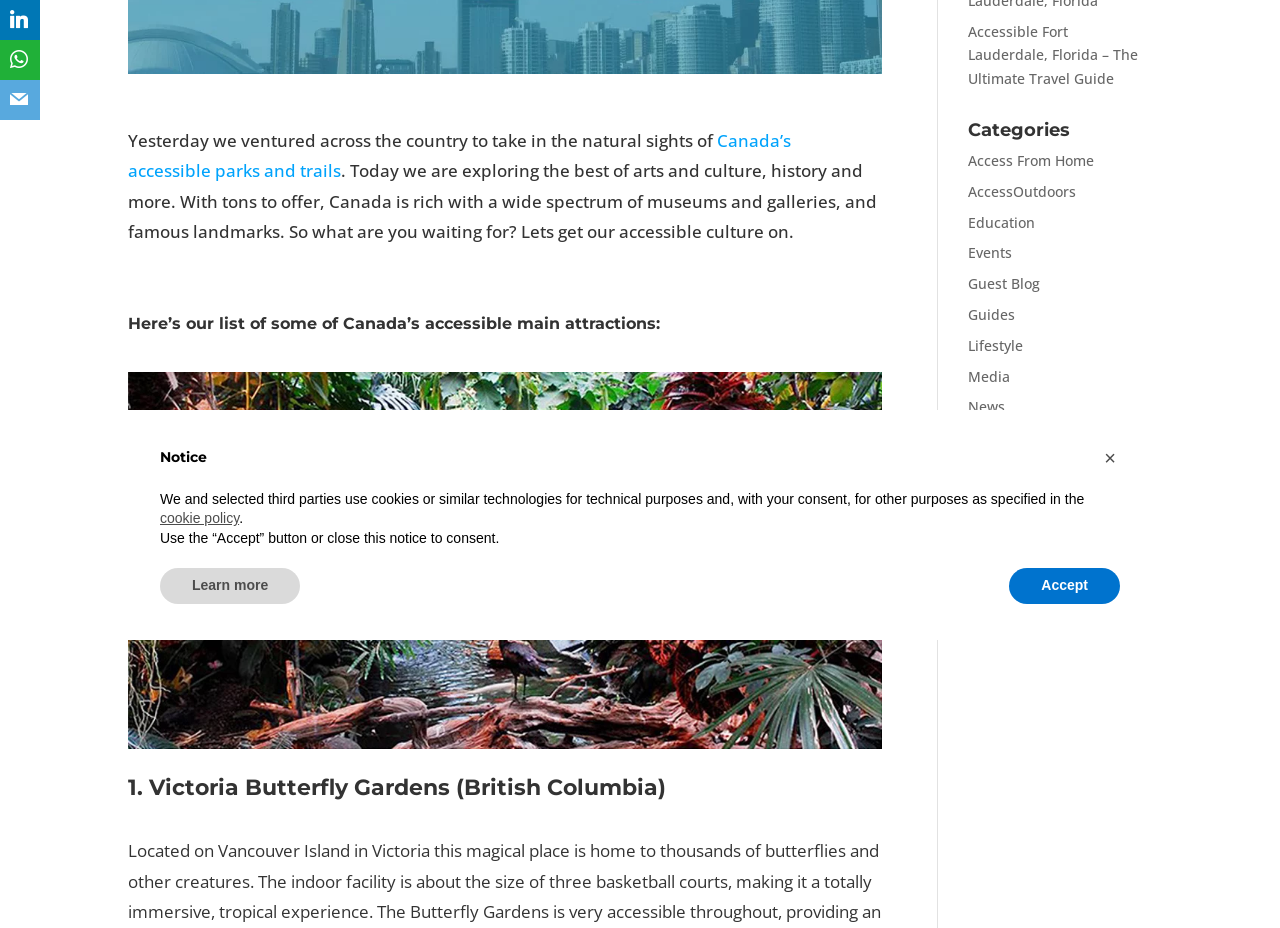Bounding box coordinates should be provided in the format (top-left x, top-left y, bottom-right x, bottom-right y) with all values between 0 and 1. Identify the bounding box for this UI element: Special

[0.756, 0.561, 0.794, 0.581]